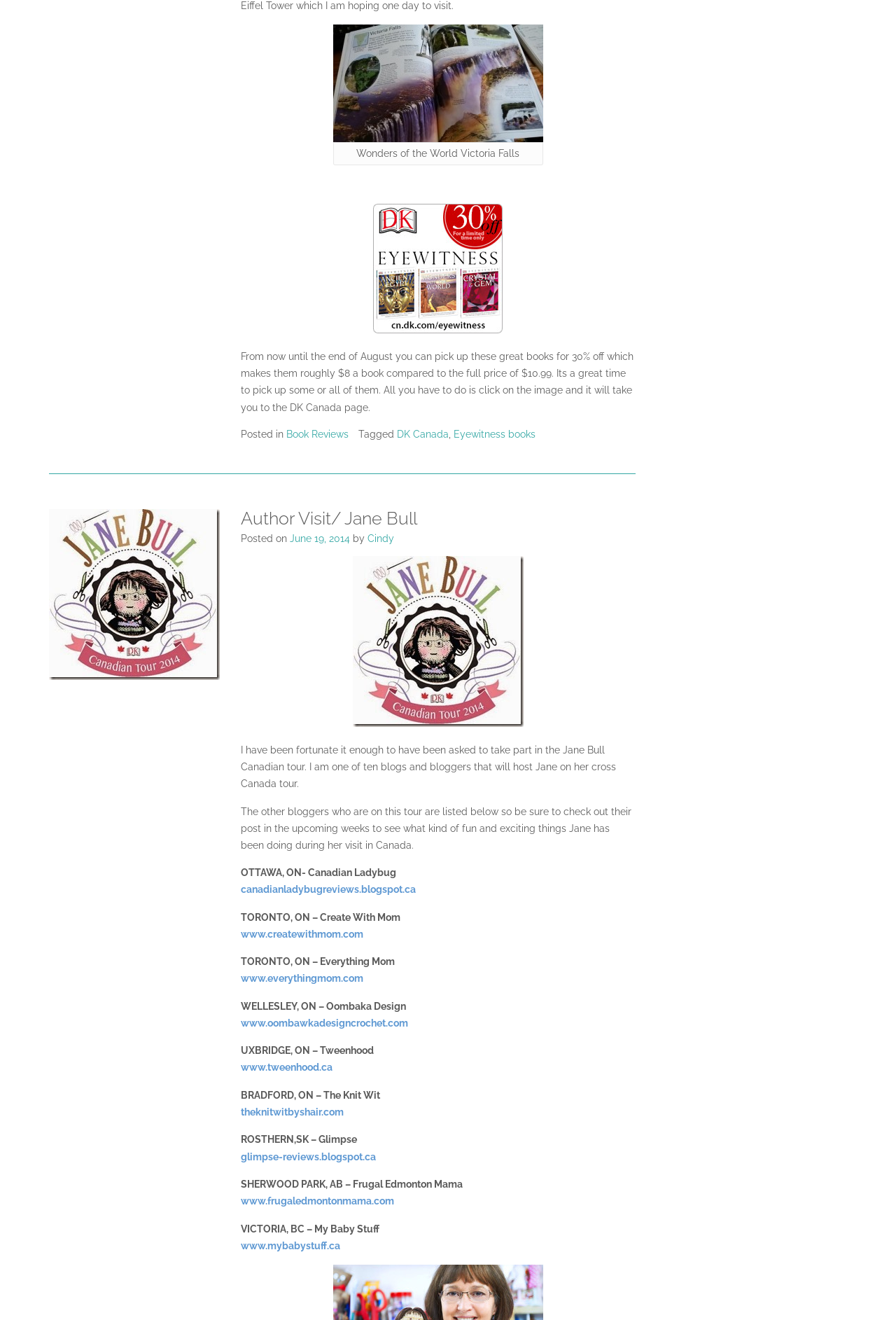Pinpoint the bounding box coordinates of the area that should be clicked to complete the following instruction: "Visit the 'DK Canada' website". The coordinates must be given as four float numbers between 0 and 1, i.e., [left, top, right, bottom].

[0.443, 0.325, 0.501, 0.333]